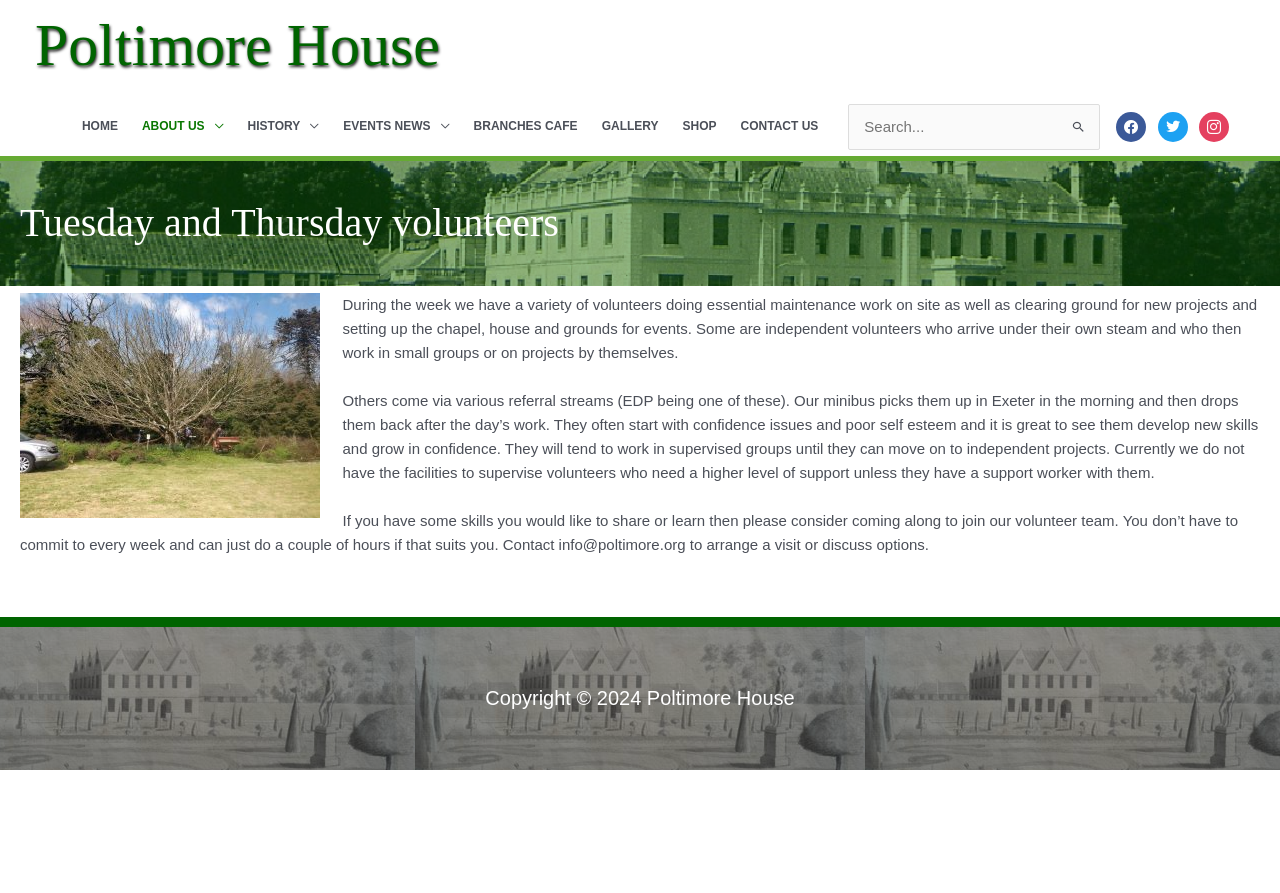Find the bounding box coordinates of the clickable element required to execute the following instruction: "Click the facebook link". Provide the coordinates as four float numbers between 0 and 1, i.e., [left, top, right, bottom].

[0.872, 0.133, 0.896, 0.149]